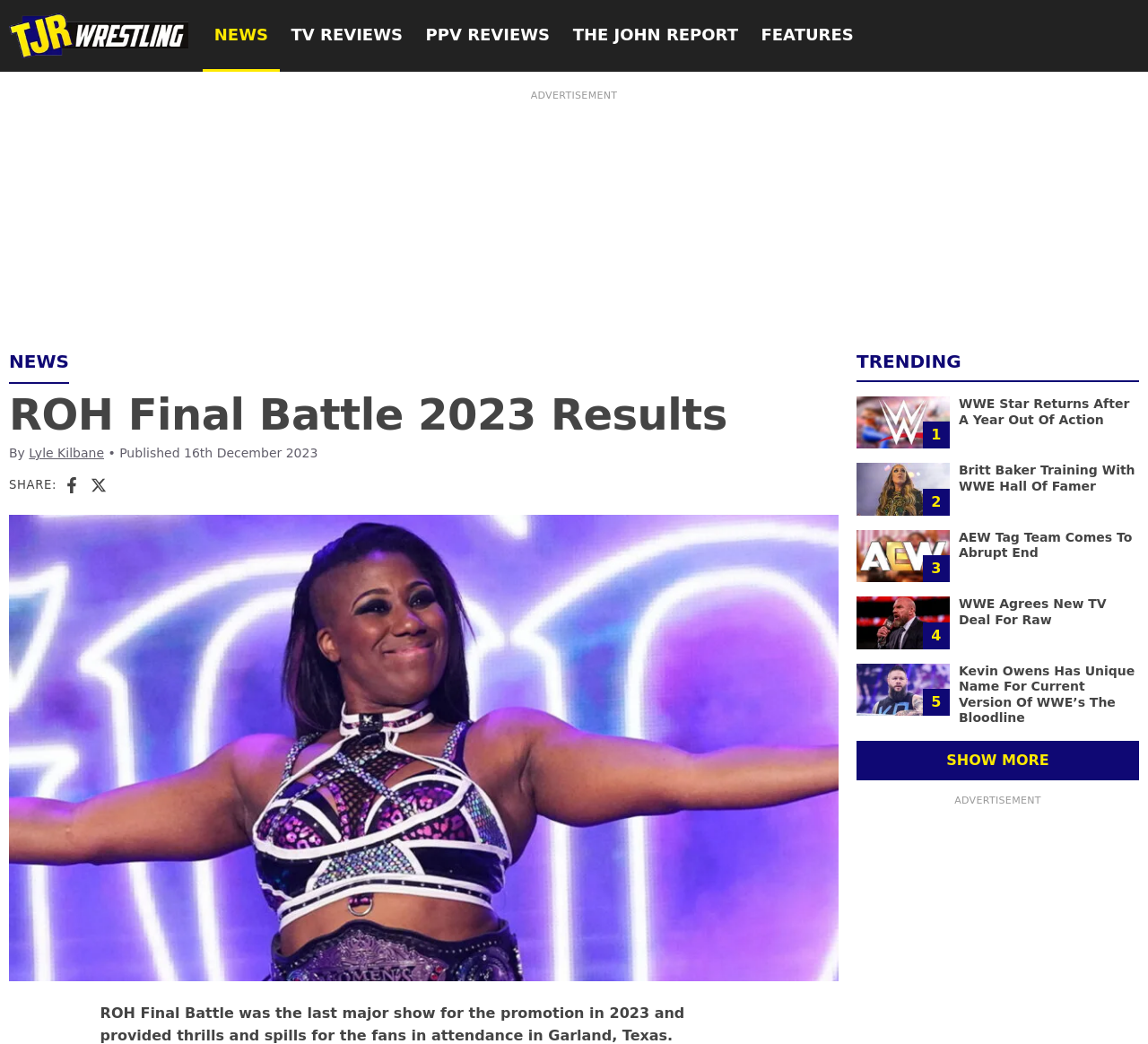Who is the author of the article?
Please give a detailed and elaborate explanation in response to the question.

I found the answer by looking at the text 'By Lyle Kilbane' which is located near the top of the webpage, indicating that Lyle Kilbane is the author of the article.